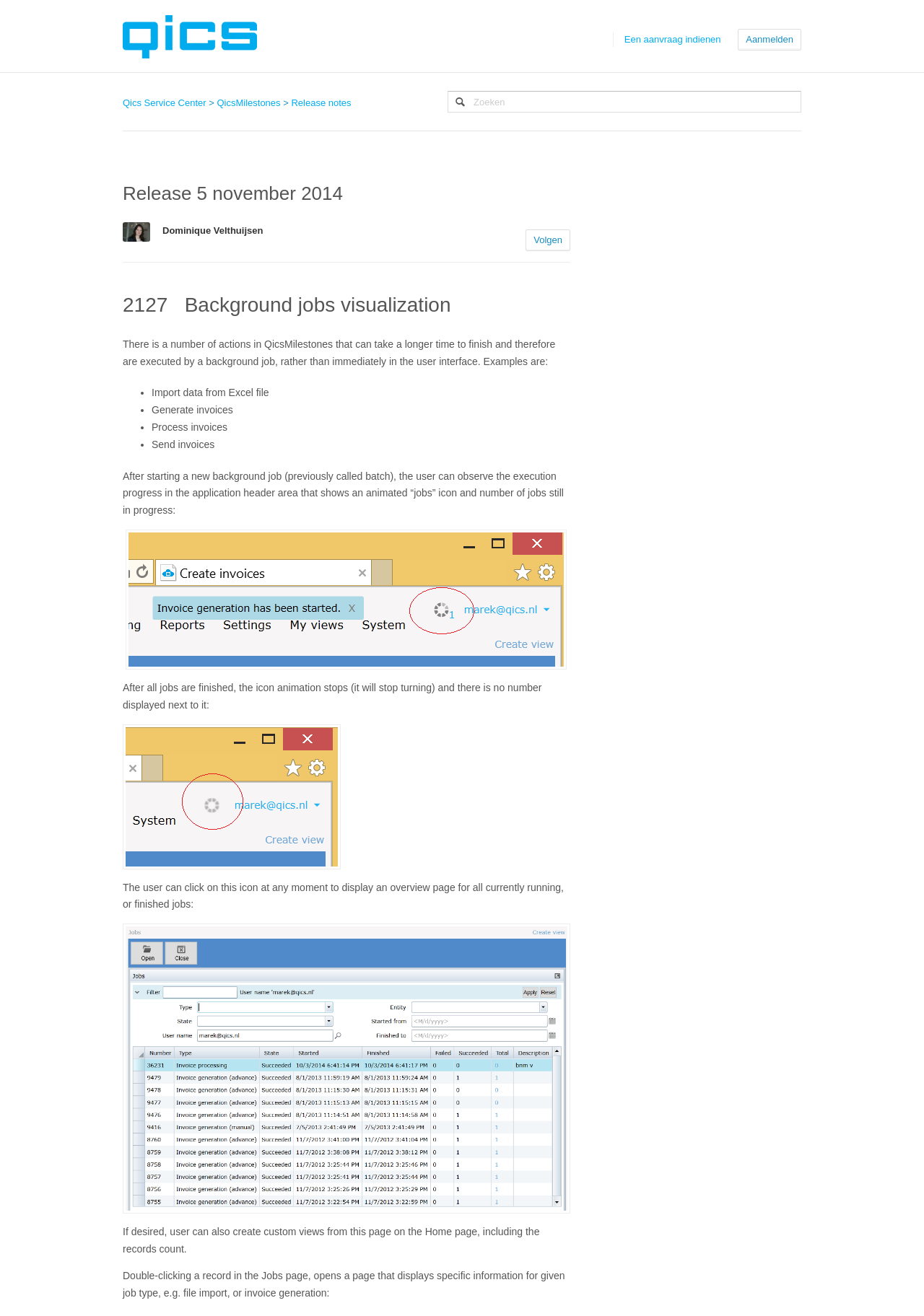Who is the user logged in as?
Please answer the question with as much detail and depth as you can.

The webpage displays the username 'Dominique Velthuijsen' next to the avatar image, indicating that the user is logged in as Dominique Velthuijsen.